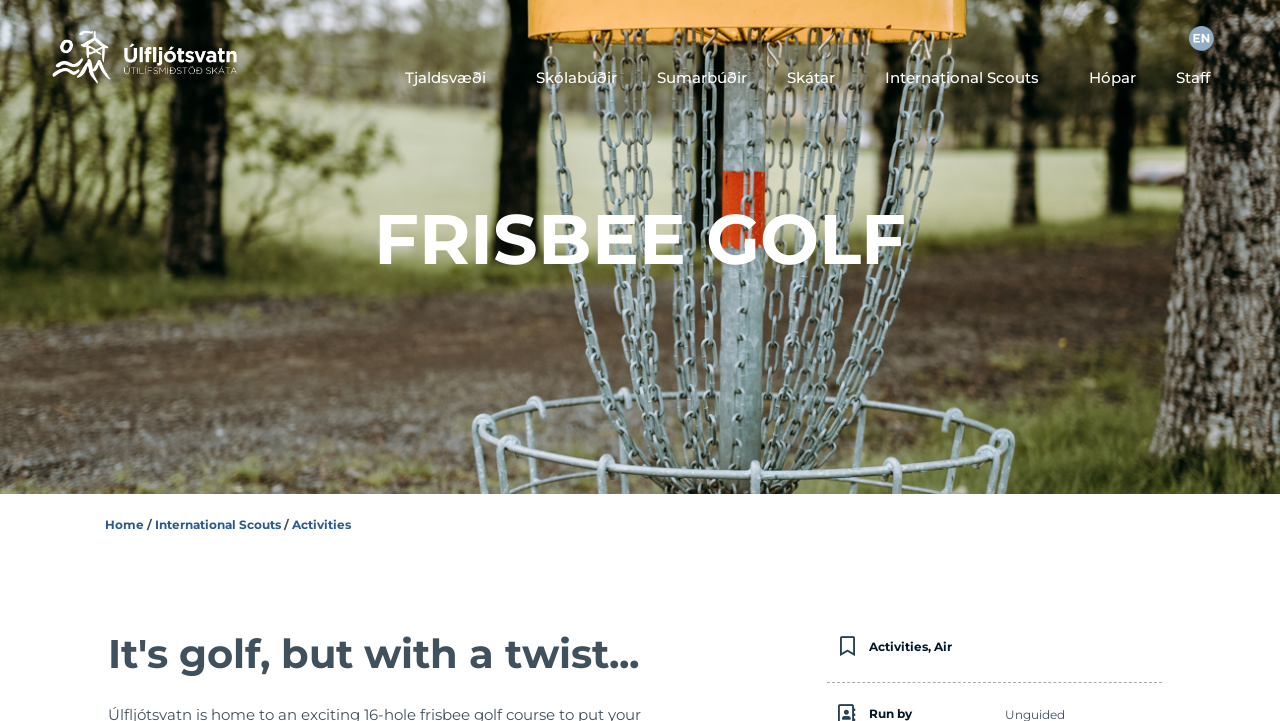How many links are there in the footer section?
Provide a one-word or short-phrase answer based on the image.

4